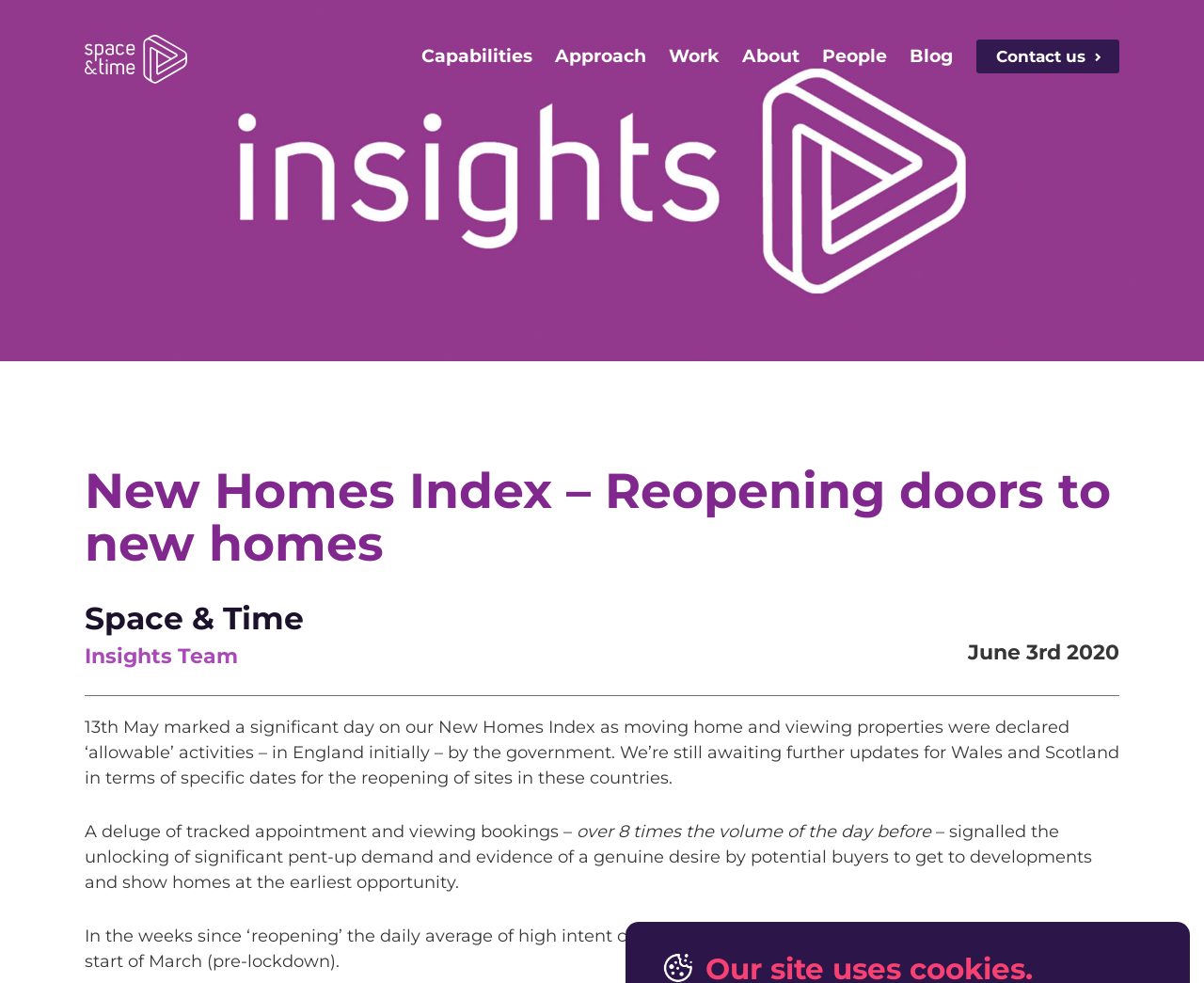Determine the main heading text of the webpage.

New Homes Index – Reopening doors to new homes